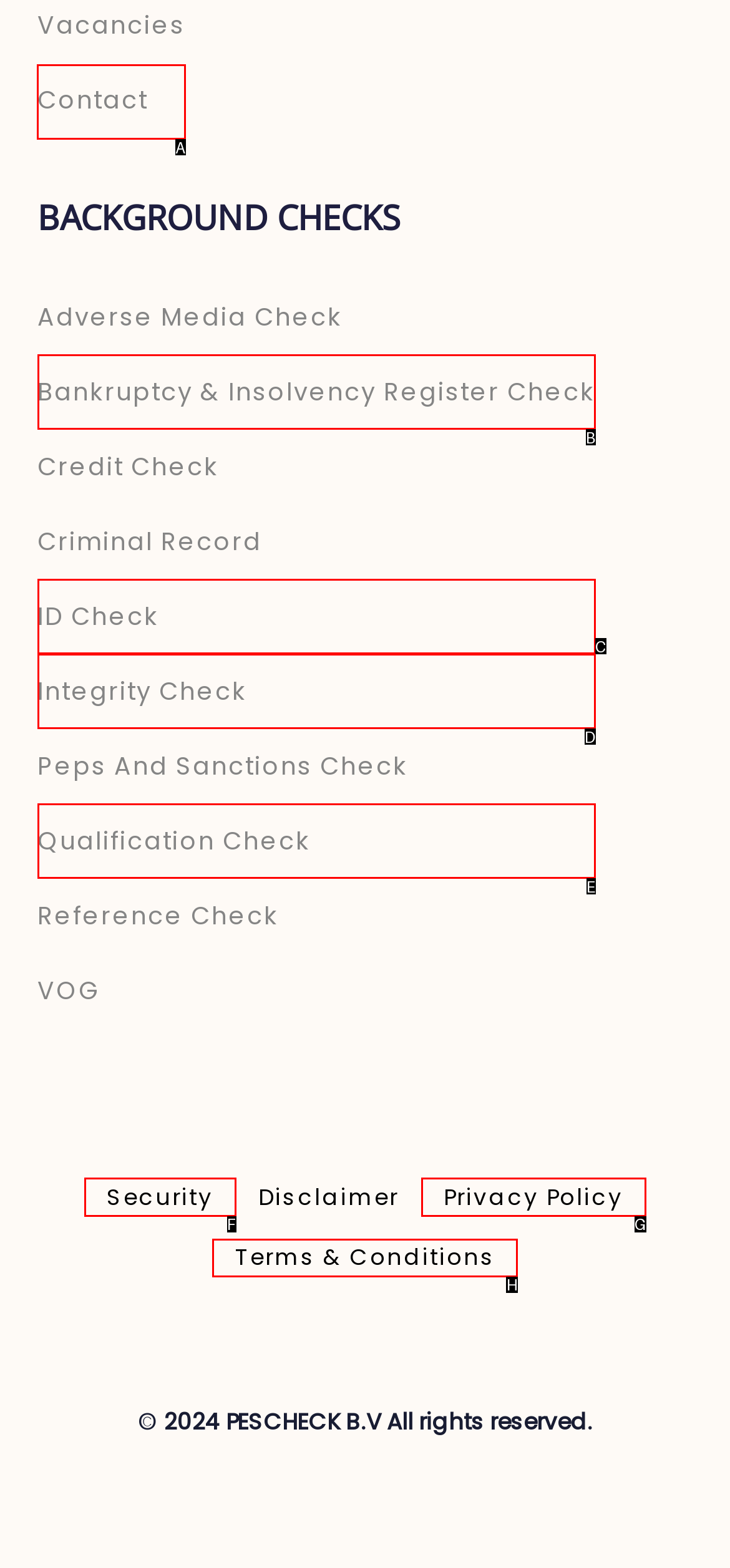Indicate which HTML element you need to click to complete the task: Choose Read shelf for this book. Provide the letter of the selected option directly.

None